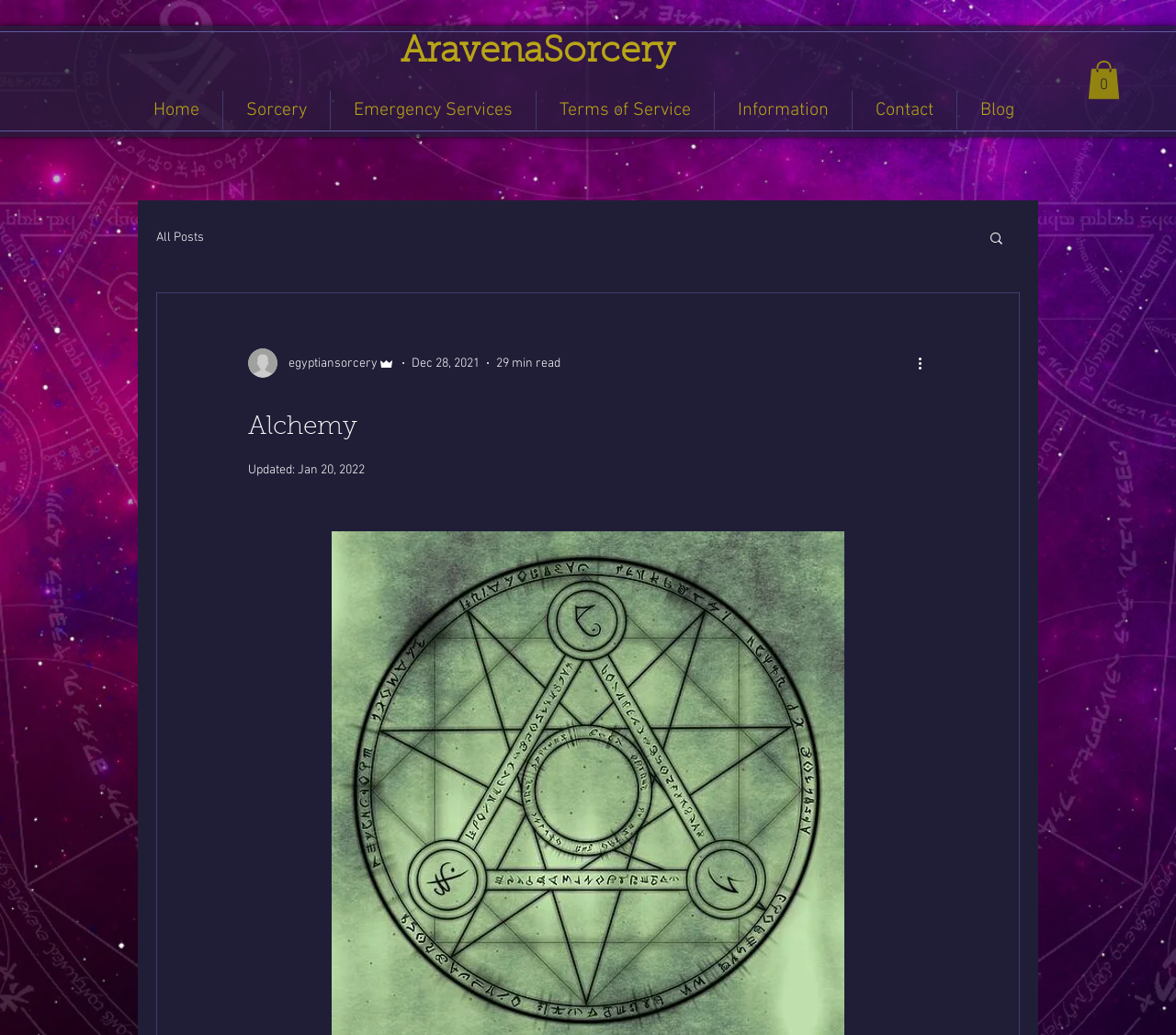Describe the webpage meticulously, covering all significant aspects.

This webpage is about Alchemy, specifically focusing on Islamic philosophy and alchemy by the Persian philosopher and mystic Al-Ghazālī. At the top, there is a heading "AravenaSorcery" with a link to it. Below that, there is a navigation menu with links to "Home", "Sorcery", "Emergency Services", "Terms of Service", "Information", "Contact", and "Blog". 

On the top right, there is a button showing a cart with 0 items. Next to it, there is a navigation menu for the blog section, with a link to "All Posts". Below that, there is a search button with a magnifying glass icon.

The main content of the page is an article about Alchemy, with a heading "Alchemy" and a subheading "Updated: Jan 20, 2022". The article has a writer's picture on the left, with the writer's name "egyptiansorcery Admin" and a publication date "Dec 28, 2021". The article also indicates that it takes 29 minutes to read. 

On the right side of the article, there is a button "More actions" with a dropdown icon. At the bottom of the page, there is no visible content.